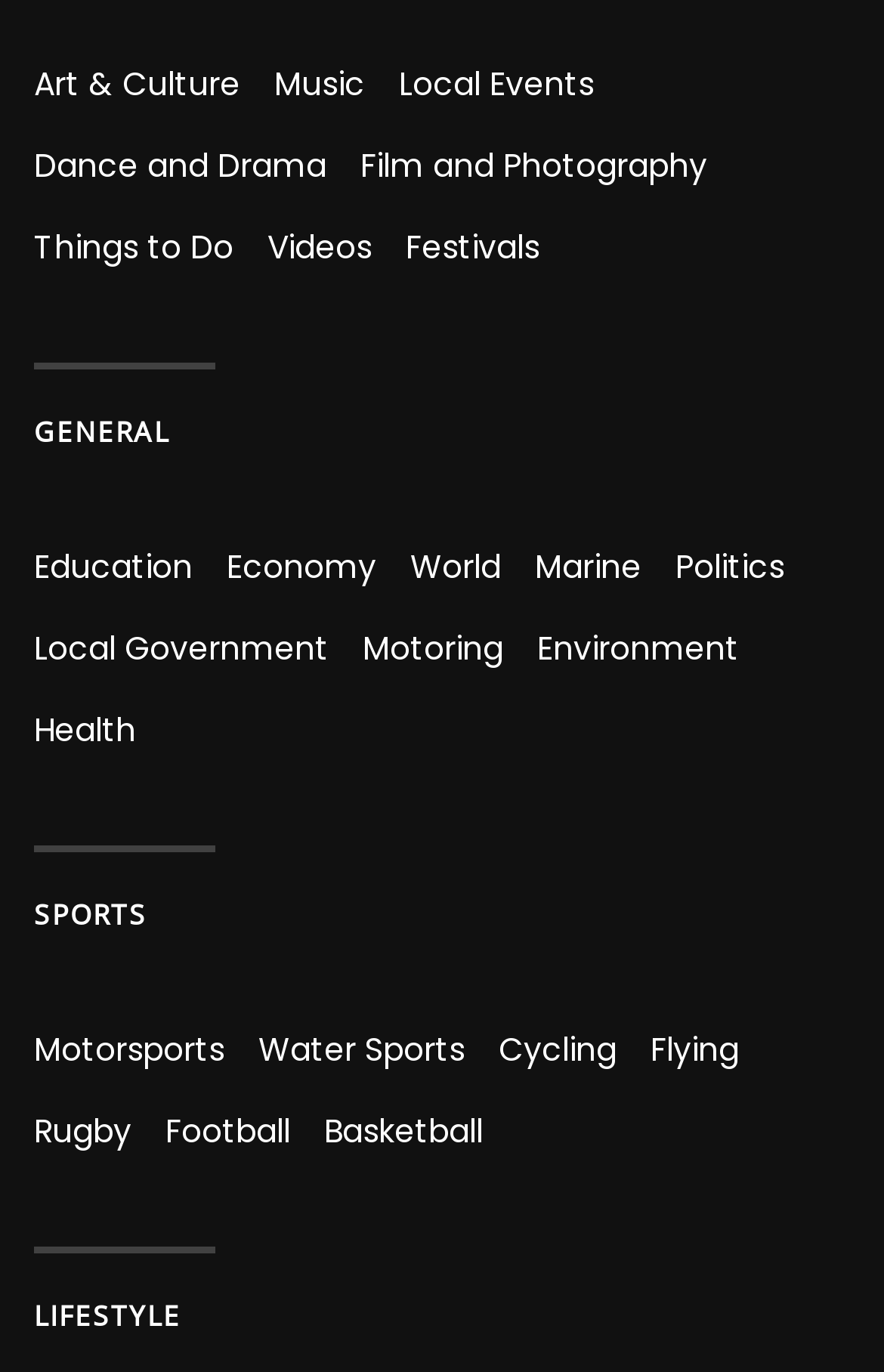Identify the bounding box coordinates necessary to click and complete the given instruction: "Explore Local Events".

[0.451, 0.045, 0.672, 0.078]